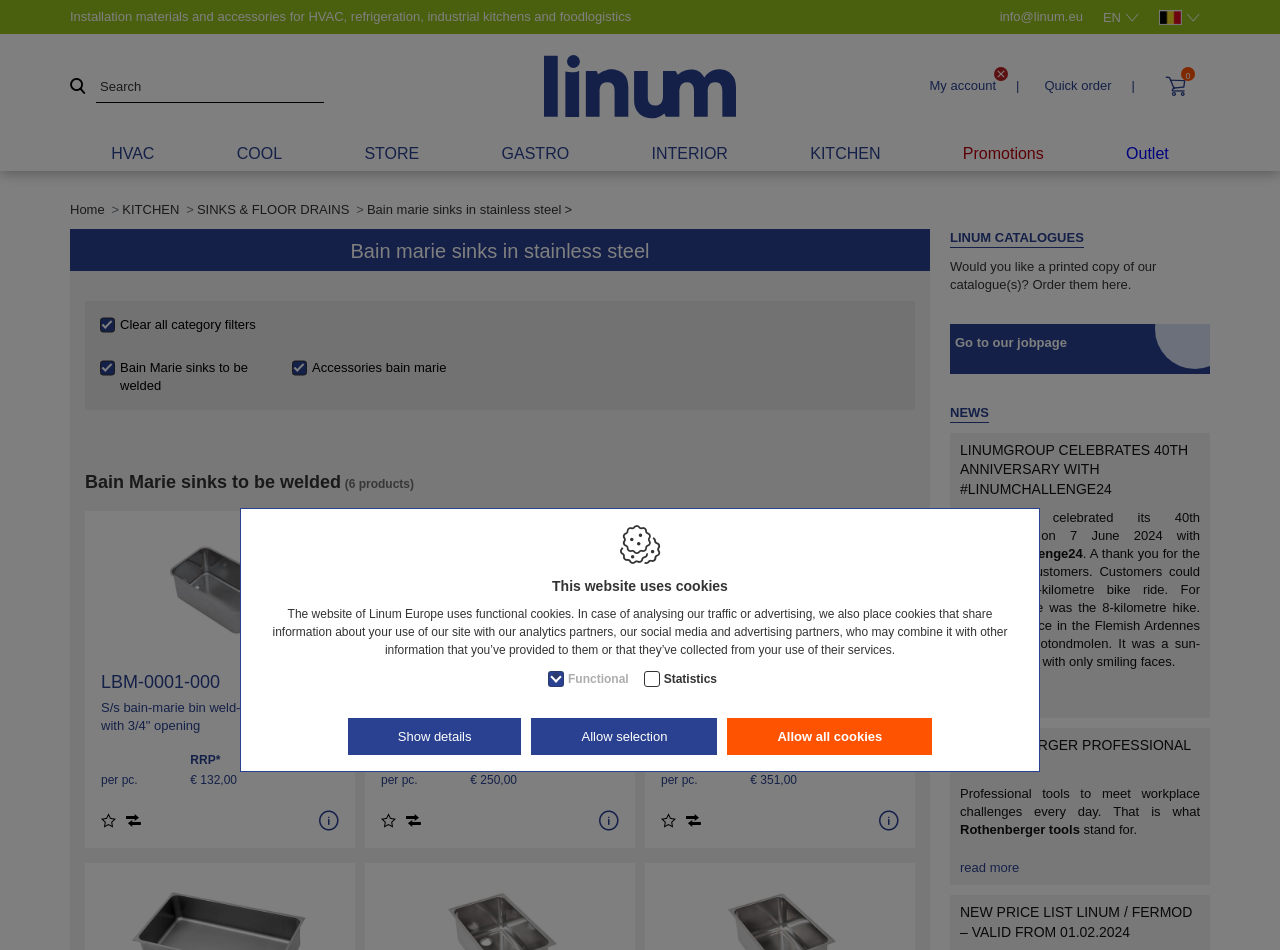Produce an elaborate caption capturing the essence of the webpage.

This webpage appears to be an e-commerce platform for HVAC, refrigeration, industrial kitchens, and food logistics products. At the top, there is a header section with a company name "Linum Europe" accompanied by its logo. Below the header, there are several buttons and links, including a search bar, a language selection dropdown, and a login/register section.

On the left side of the page, there is a navigation menu with several categories, including "HVAC", "REFRIGERATED PIPES & DUCTS", "FITTINGS & ACCESSORIES", "DUCTS & CABLE TRAYS", and "WALL BRACKETS, DAMPERS & DRAIN PANS". Each category has a corresponding image and a "show all" link.

Underneath the navigation menu, there are several links to specific products, such as copper pipes, aluminium pipes, tapes, and sheaths. These links are organized into their respective categories.

On the right side of the page, there is a section for quick ordering, where users can enter an item number and the number of pieces they want to order. There is also a "Quote basket" section, which allows users to view and manage their quotes.

At the bottom of the page, there is a footer section with links to partner login, forgot password, and register. There is also a section highlighting the advantages of becoming a registered partner, including fast and easy ordering, managing data, consulting orders, and saving order lists.